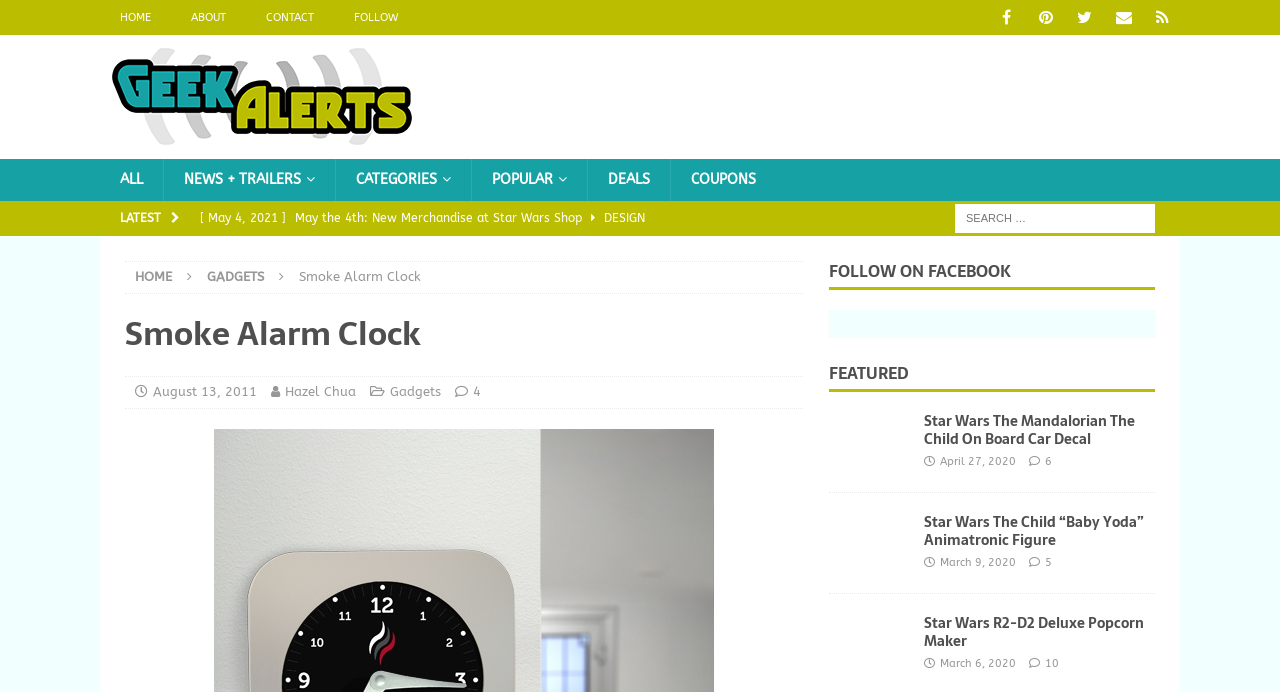Answer the question using only a single word or phrase: 
What social media platform is promoted on the website?

Facebook